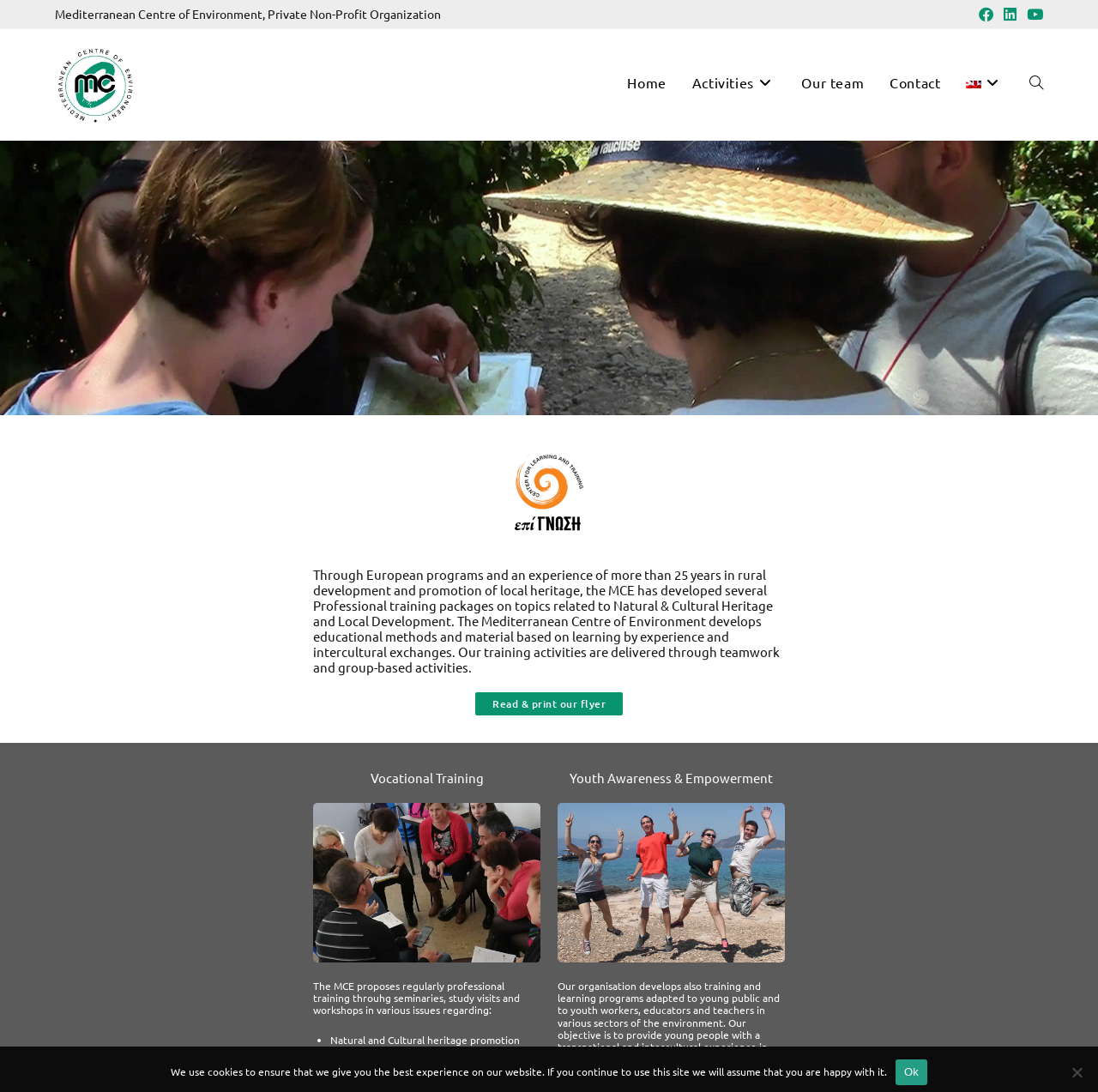What is the format of the training activities delivered by MCE?
Based on the screenshot, give a detailed explanation to answer the question.

The training activities are delivered through teamwork and group-based activities, as stated in the static text, which suggests a collaborative and interactive approach to learning.